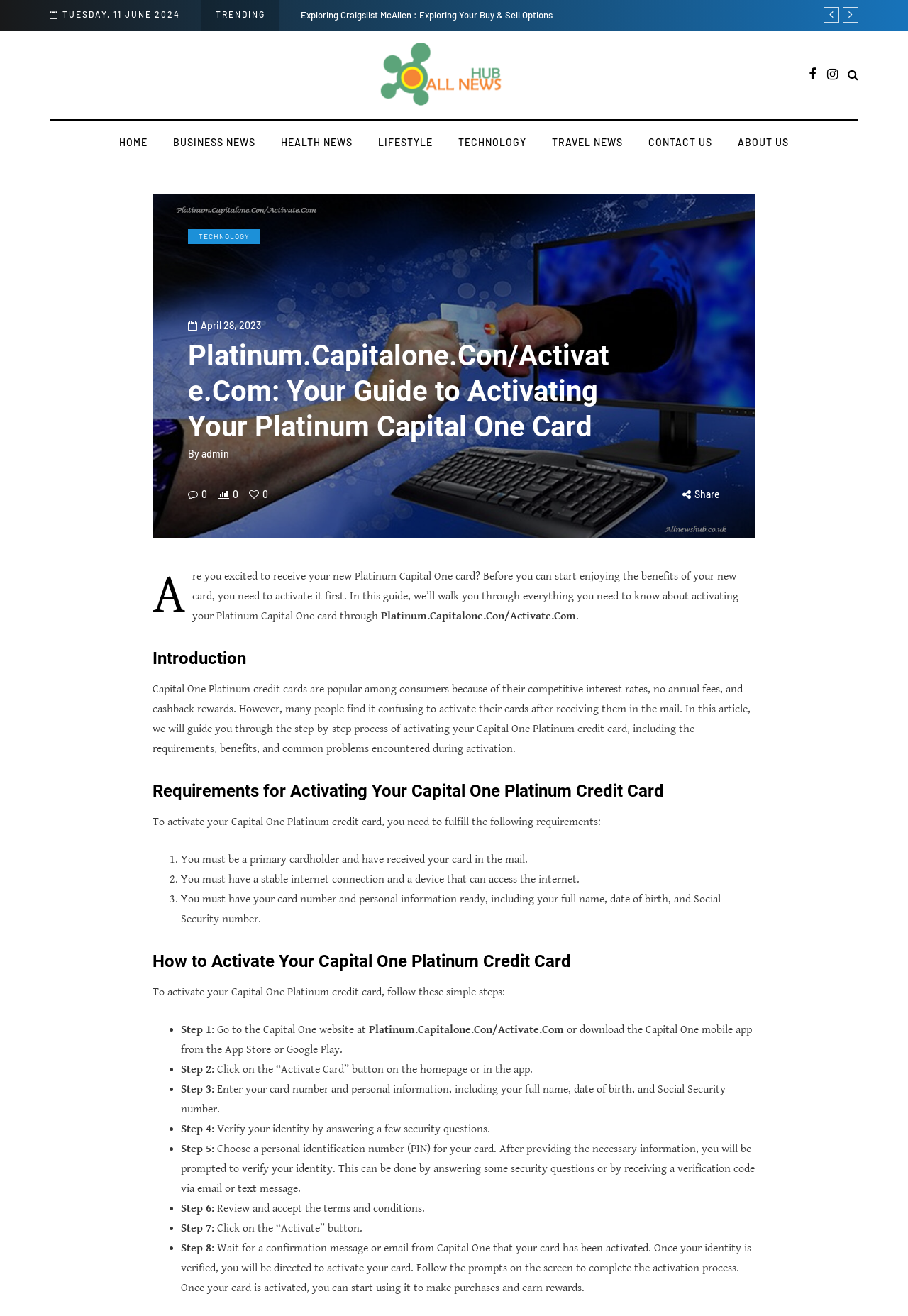Please specify the bounding box coordinates of the clickable region to carry out the following instruction: "Click on the 'CONTACT US' link". The coordinates should be four float numbers between 0 and 1, in the format [left, top, right, bottom].

[0.7, 0.102, 0.798, 0.114]